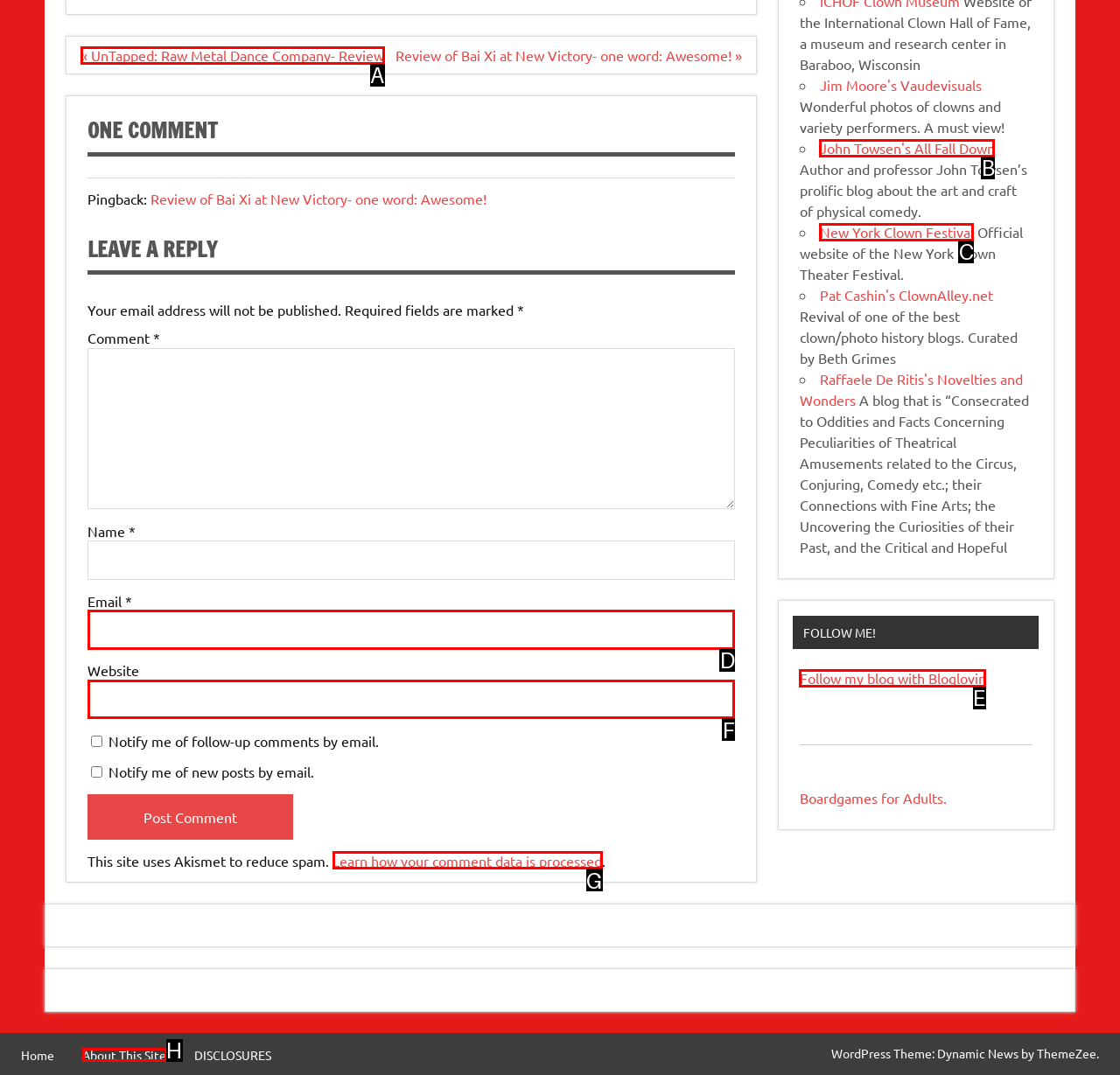Which UI element should be clicked to perform the following task: Follow my blog with Bloglovin? Answer with the corresponding letter from the choices.

E